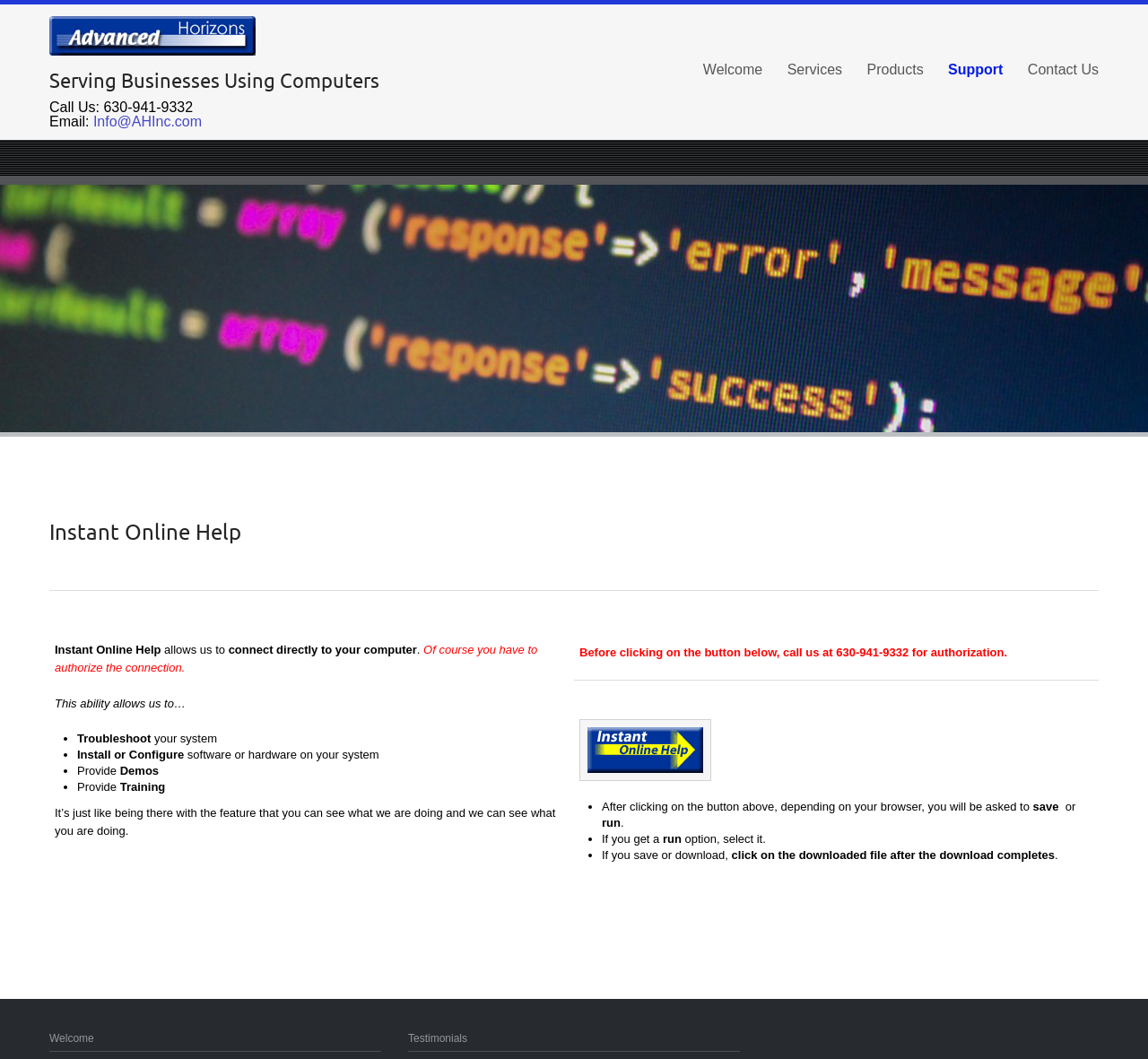Use a single word or phrase to answer the following:
What happens after clicking the button?

Asked to save or run